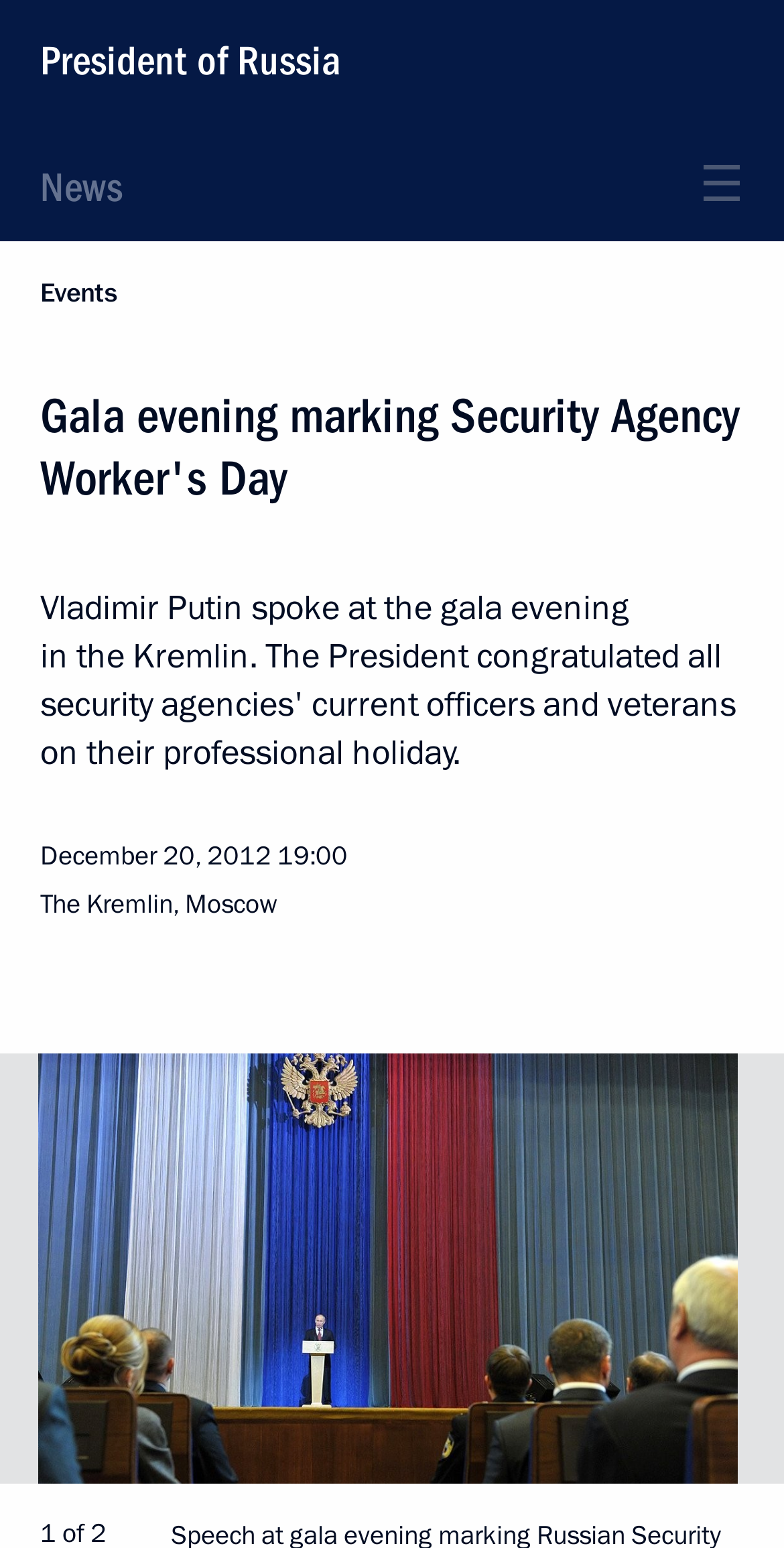Create a detailed narrative of the webpage’s visual and textual elements.

The webpage appears to be a news article or event page, with a focus on a gala evening marking Security Agency Worker's Day. At the top, there is a link to the "President of Russia" and another link to "News" which is followed by a sub-link to "Events". 

Below the links, there is a heading that reads "Gala evening marking Security Agency Worker's Day". Underneath this heading, there is a longer heading that summarizes the event, stating that Vladimir Putin spoke at the gala evening in the Kremlin, congratulating security agencies' current officers and veterans on their professional holiday.

To the right of the headings, there is a time section, which includes the date "December 20, 2012", the time "19:00", and the location "The Kremlin, Moscow". 

Below the time section, there is a large image that takes up most of the width of the page, which appears to be a photo of Vladimir Putin giving a speech at the gala evening. Above and below the image, there are two buttons, one on the left and one on the right, although their purposes are not specified.

Overall, the webpage is focused on presenting information about a specific event, with a clear structure and organization of elements.